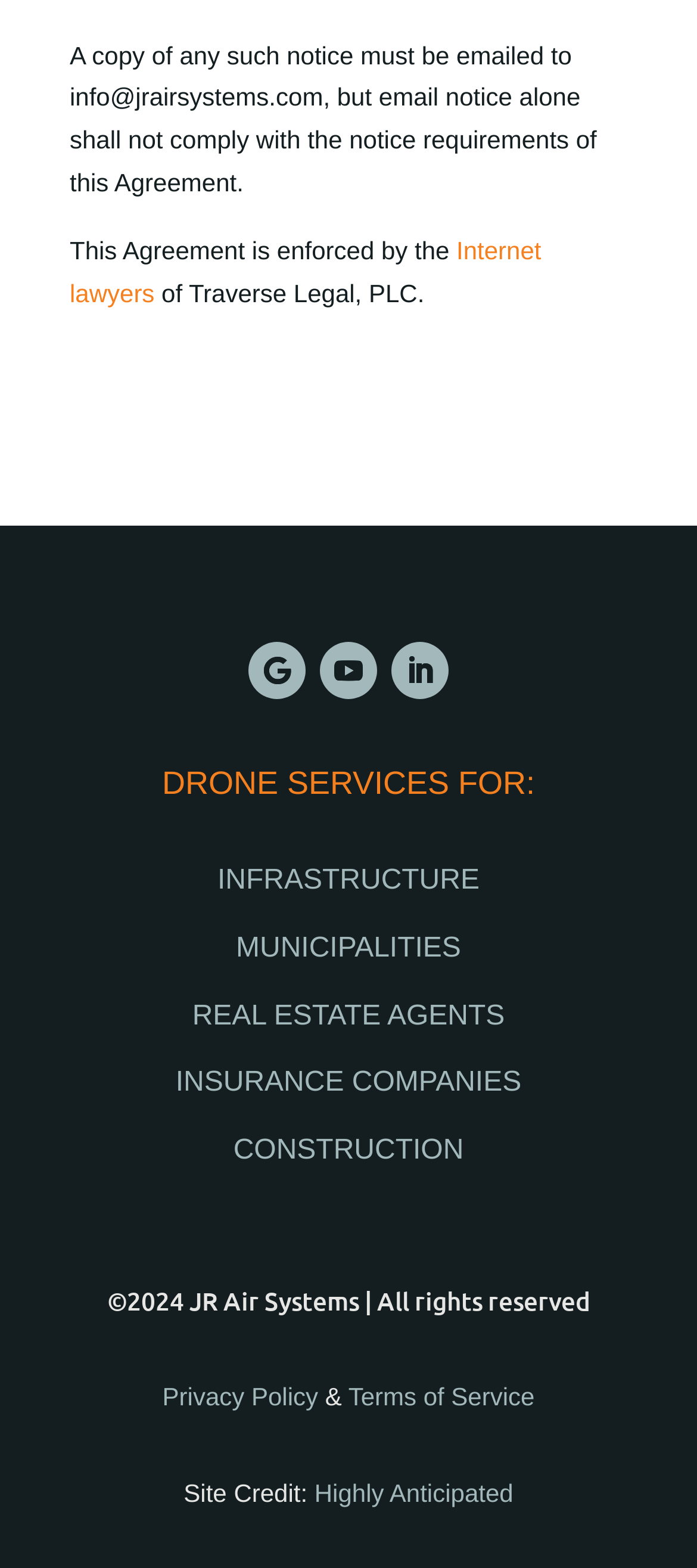Using the description "Terms of Service", locate and provide the bounding box of the UI element.

[0.5, 0.881, 0.767, 0.899]